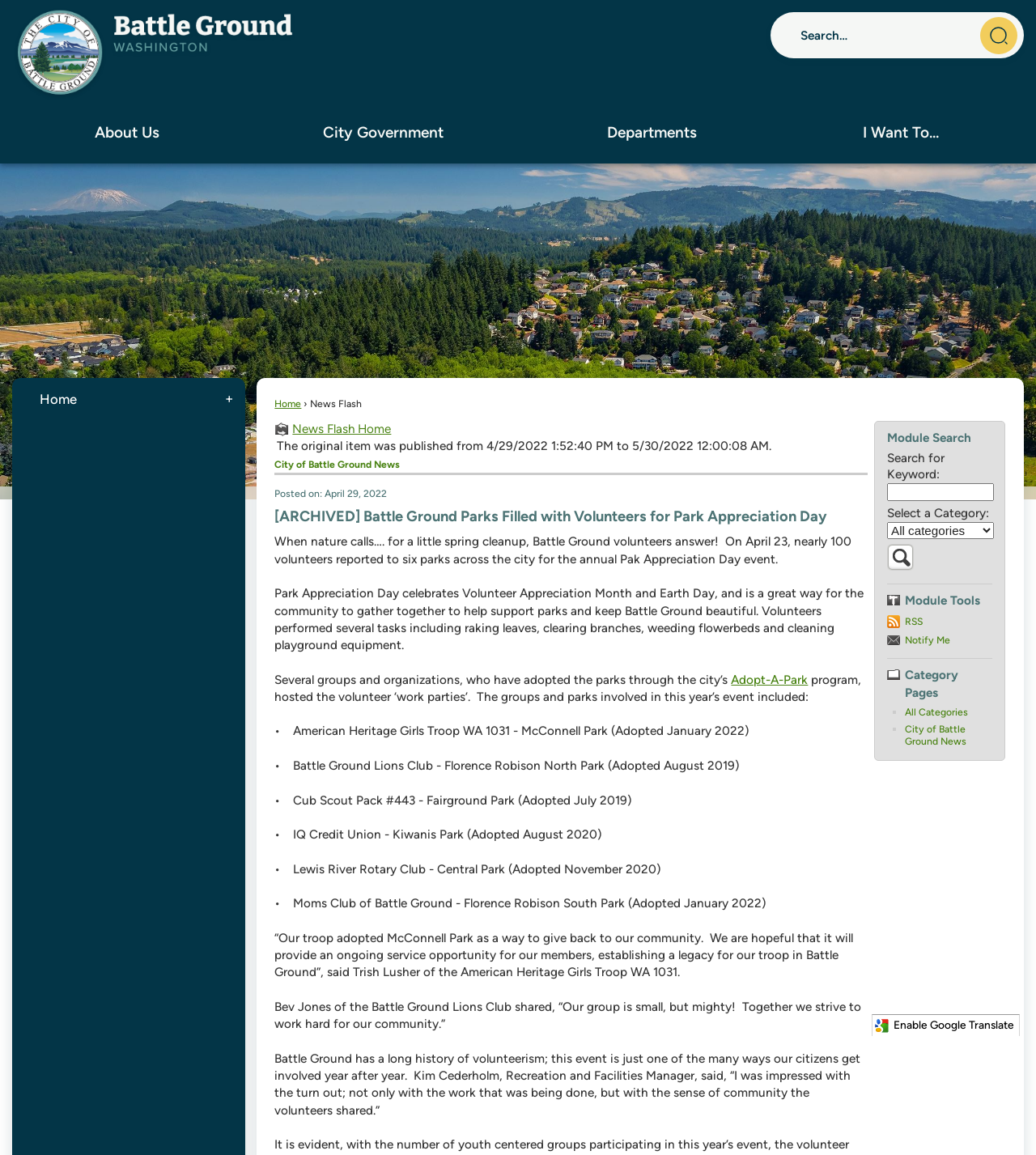What is the name of the program that allows groups to adopt parks?
Look at the image and respond to the question as thoroughly as possible.

I found the answer by looking at the link element with the text 'Adopt-A-Park Opens in new window' which is mentioned in the context of groups adopting parks.